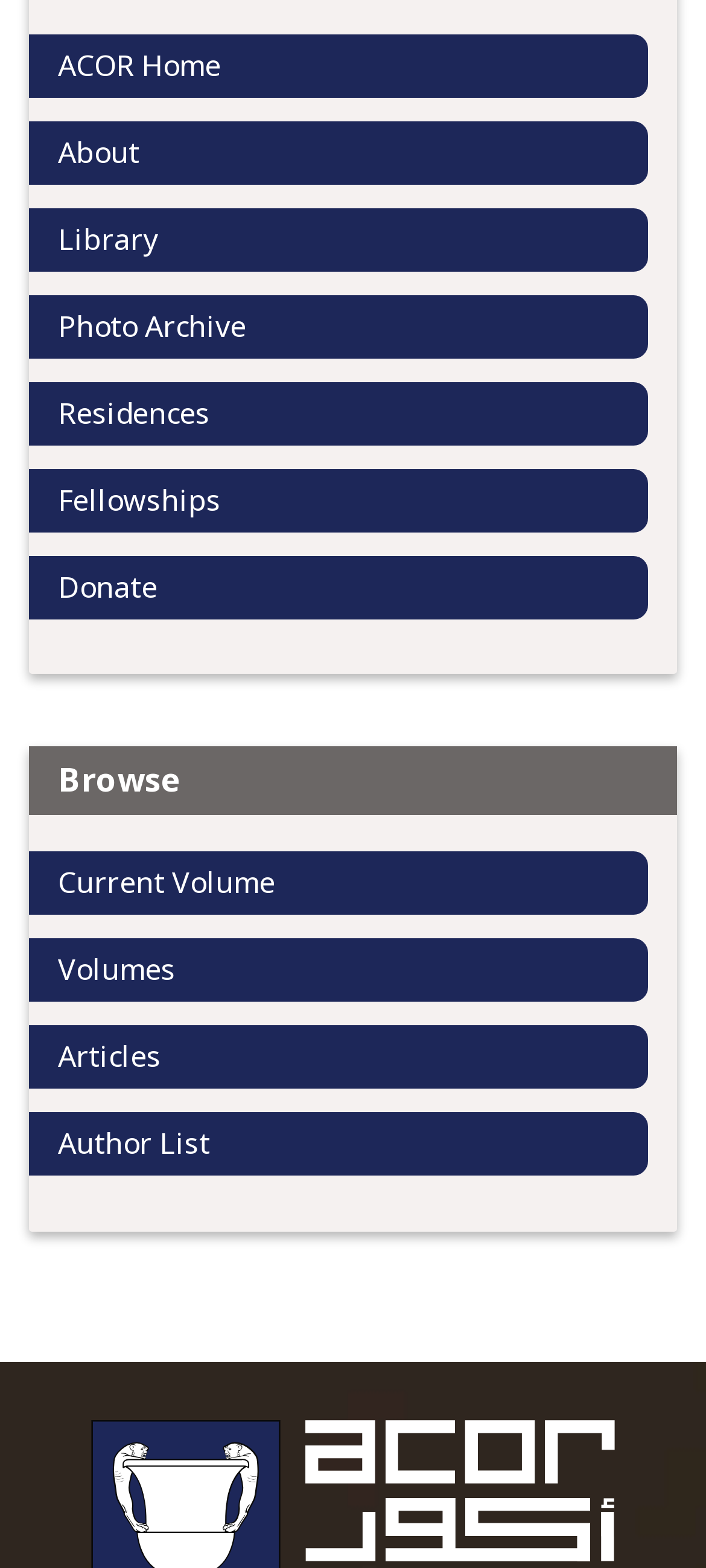Locate the bounding box coordinates of the element's region that should be clicked to carry out the following instruction: "go to ACOR Home". The coordinates need to be four float numbers between 0 and 1, i.e., [left, top, right, bottom].

[0.041, 0.022, 0.918, 0.062]